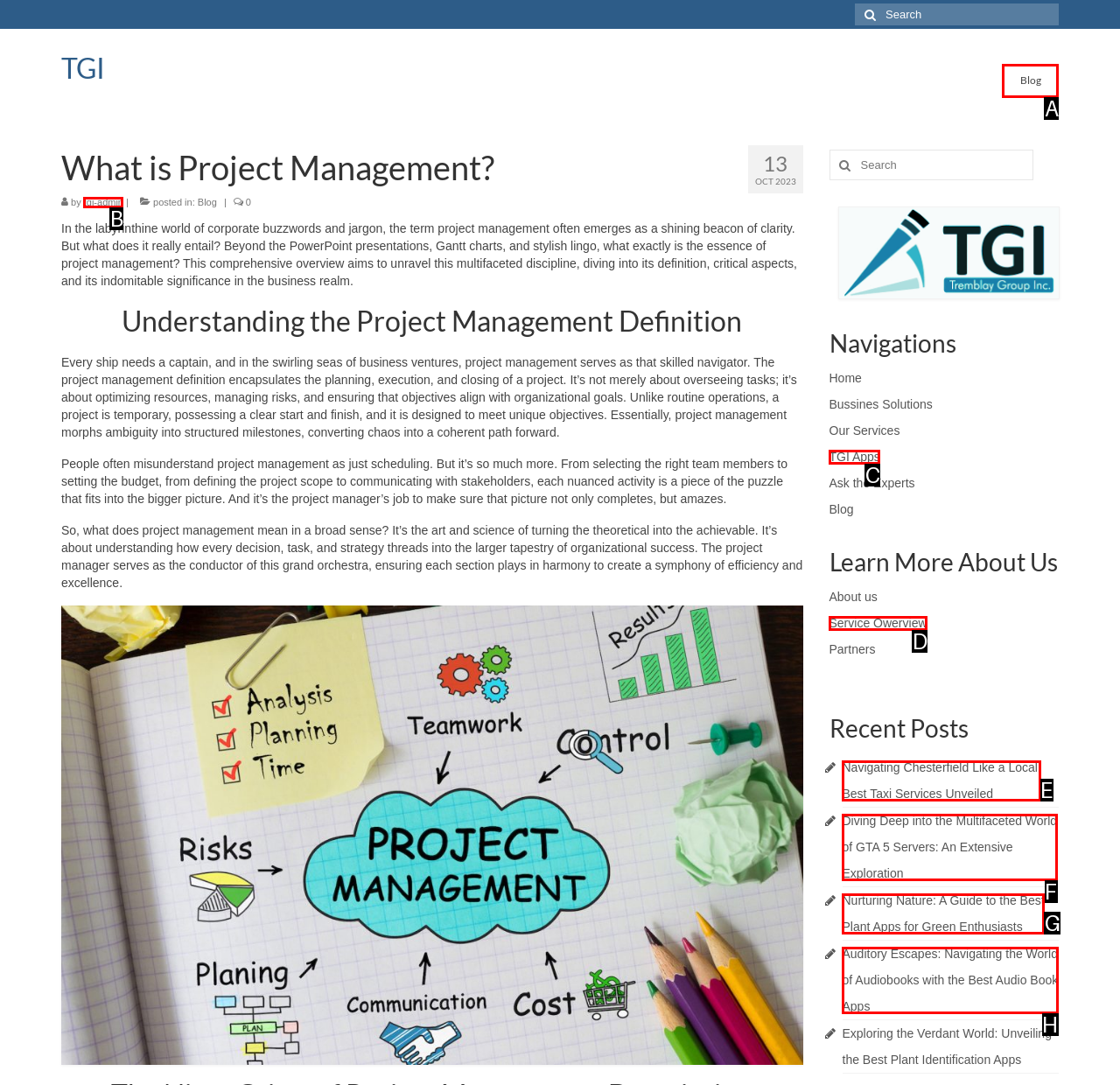Find the option you need to click to complete the following instruction: Read the recent post about Navigating Chesterfield Like a Local
Answer with the corresponding letter from the choices given directly.

E